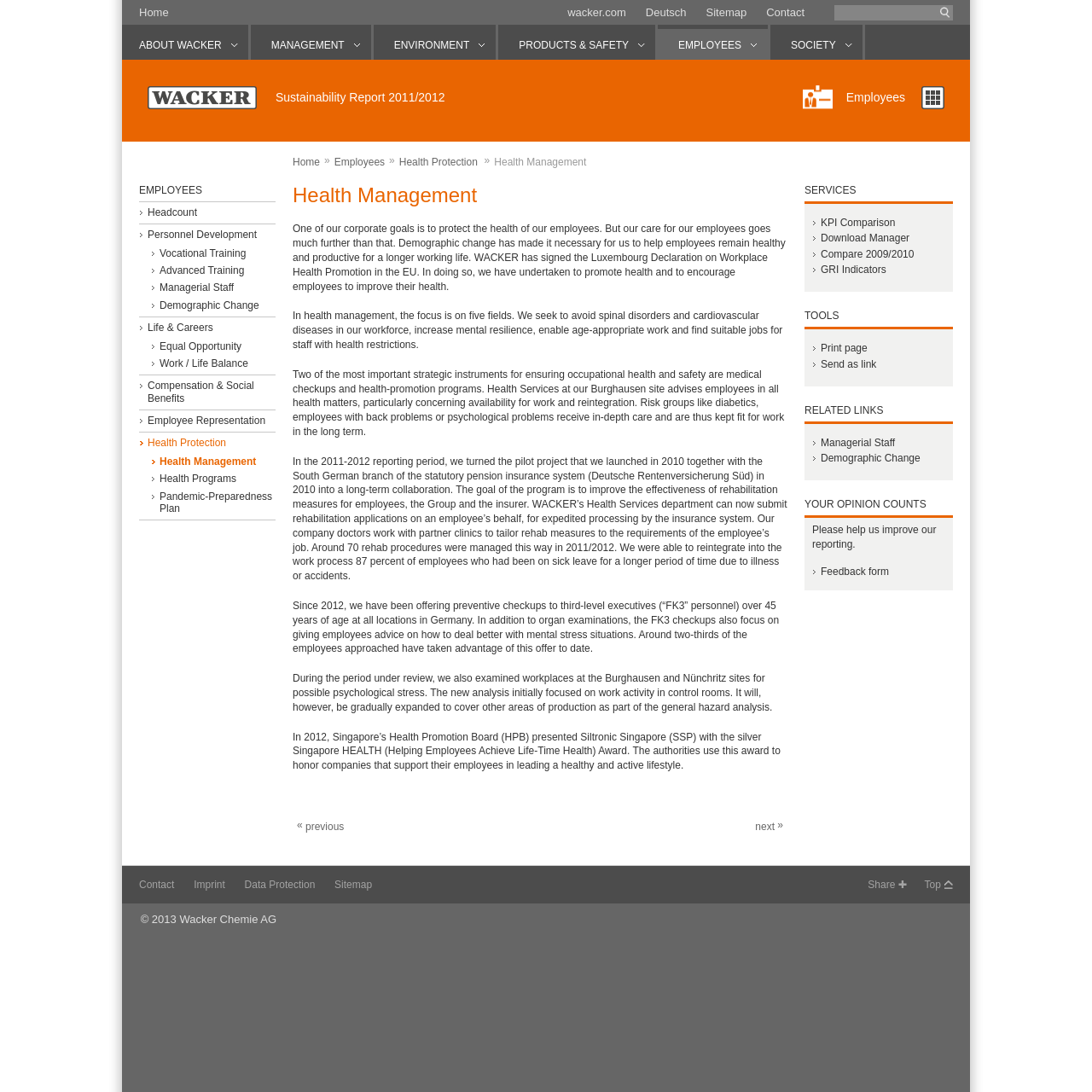Using the description "Demographic Change", predict the bounding box of the relevant HTML element.

[0.138, 0.274, 0.252, 0.285]